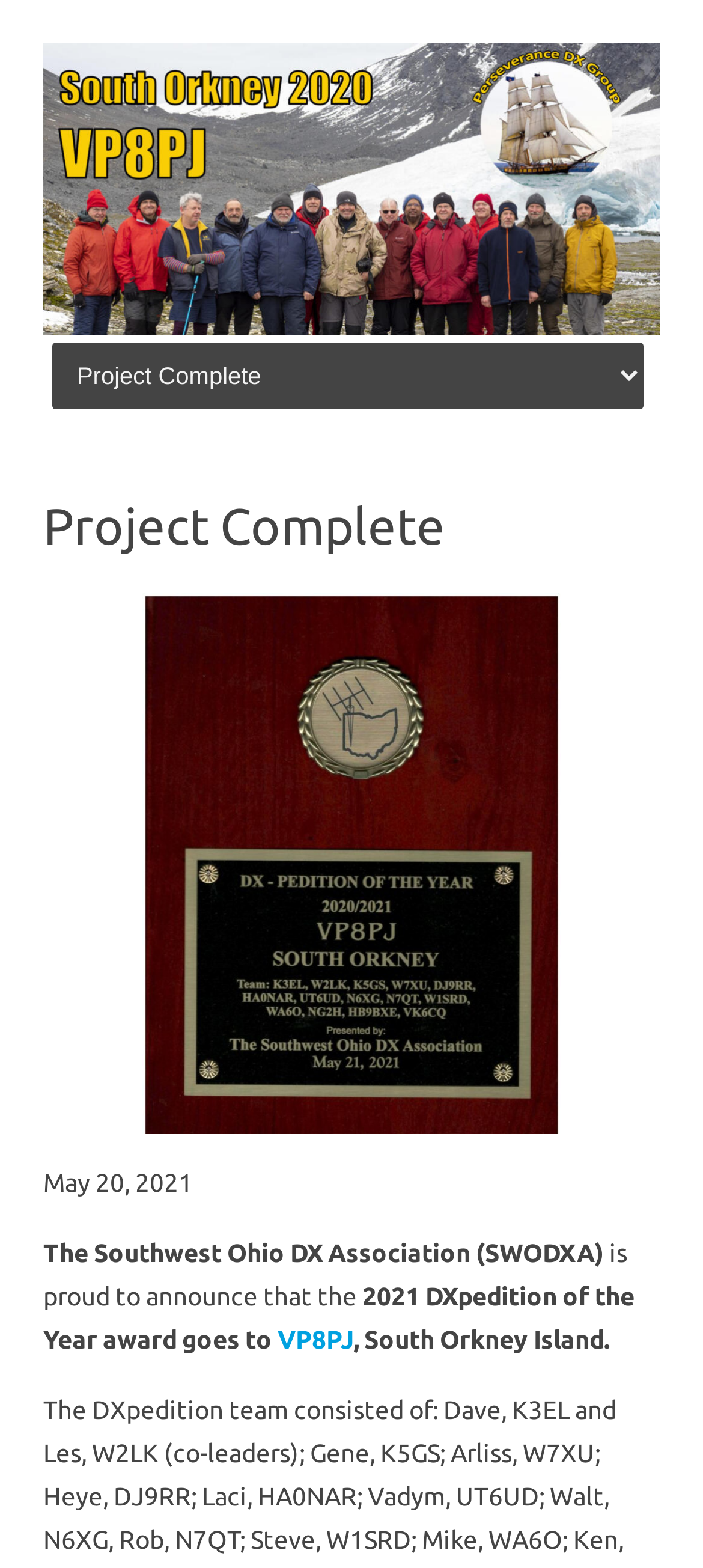Find the coordinates for the bounding box of the element with this description: "title="South Orkney DX-pedition 2020"".

[0.062, 0.199, 0.938, 0.217]